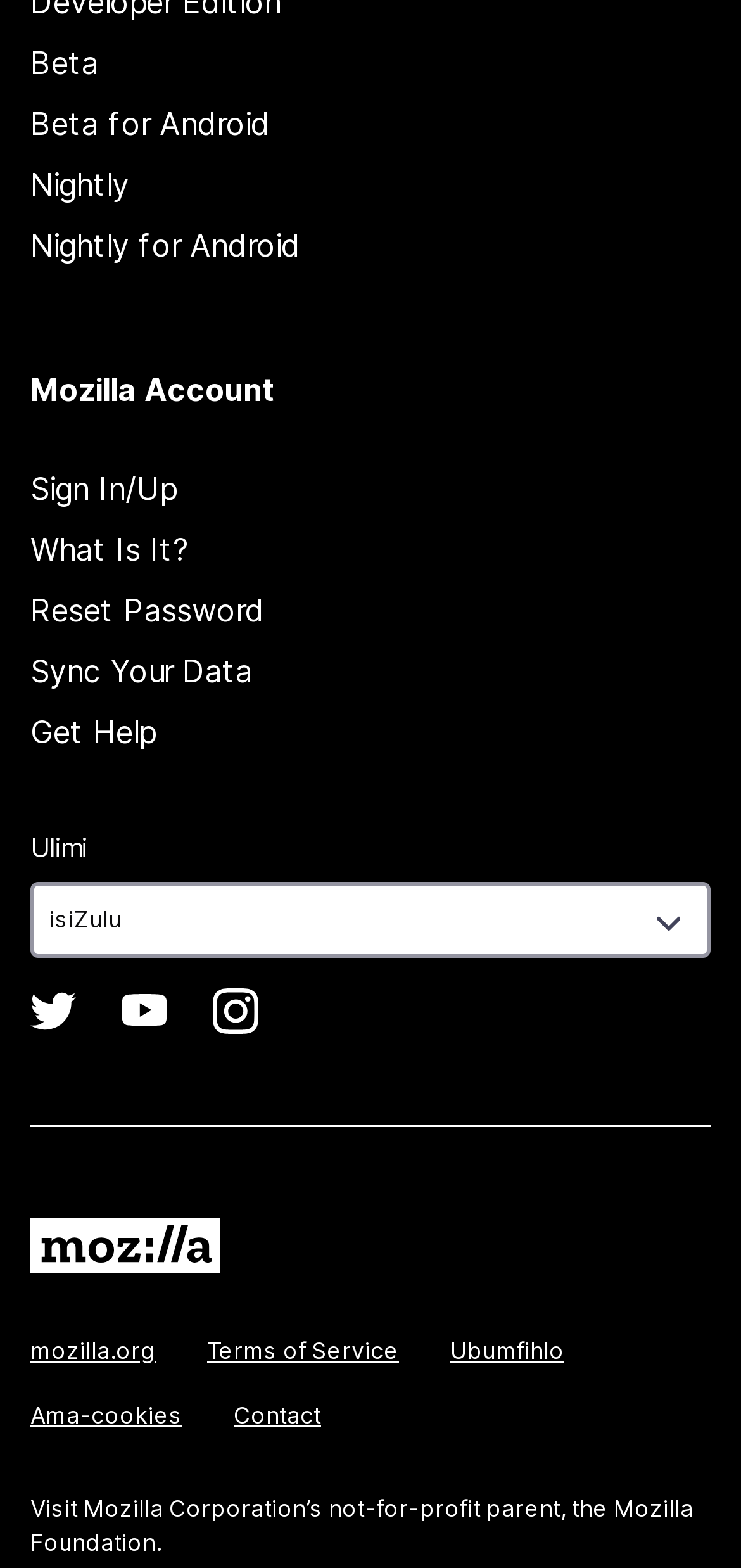Please specify the bounding box coordinates of the element that should be clicked to execute the given instruction: 'Sign in to Mozilla Account'. Ensure the coordinates are four float numbers between 0 and 1, expressed as [left, top, right, bottom].

[0.041, 0.299, 0.238, 0.324]